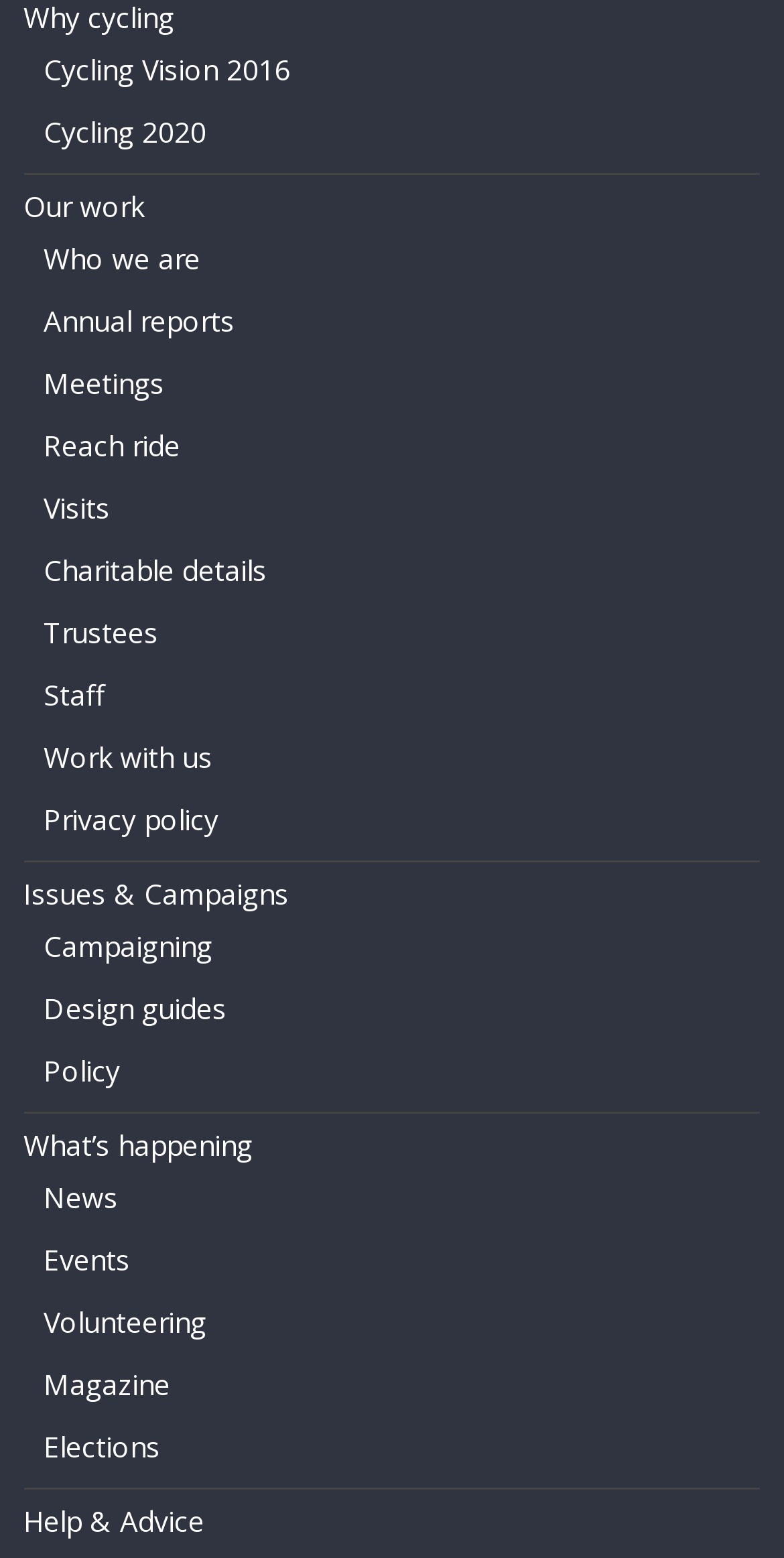Determine the bounding box coordinates of the clickable element necessary to fulfill the instruction: "Learn about our work". Provide the coordinates as four float numbers within the 0 to 1 range, i.e., [left, top, right, bottom].

[0.03, 0.12, 0.184, 0.144]